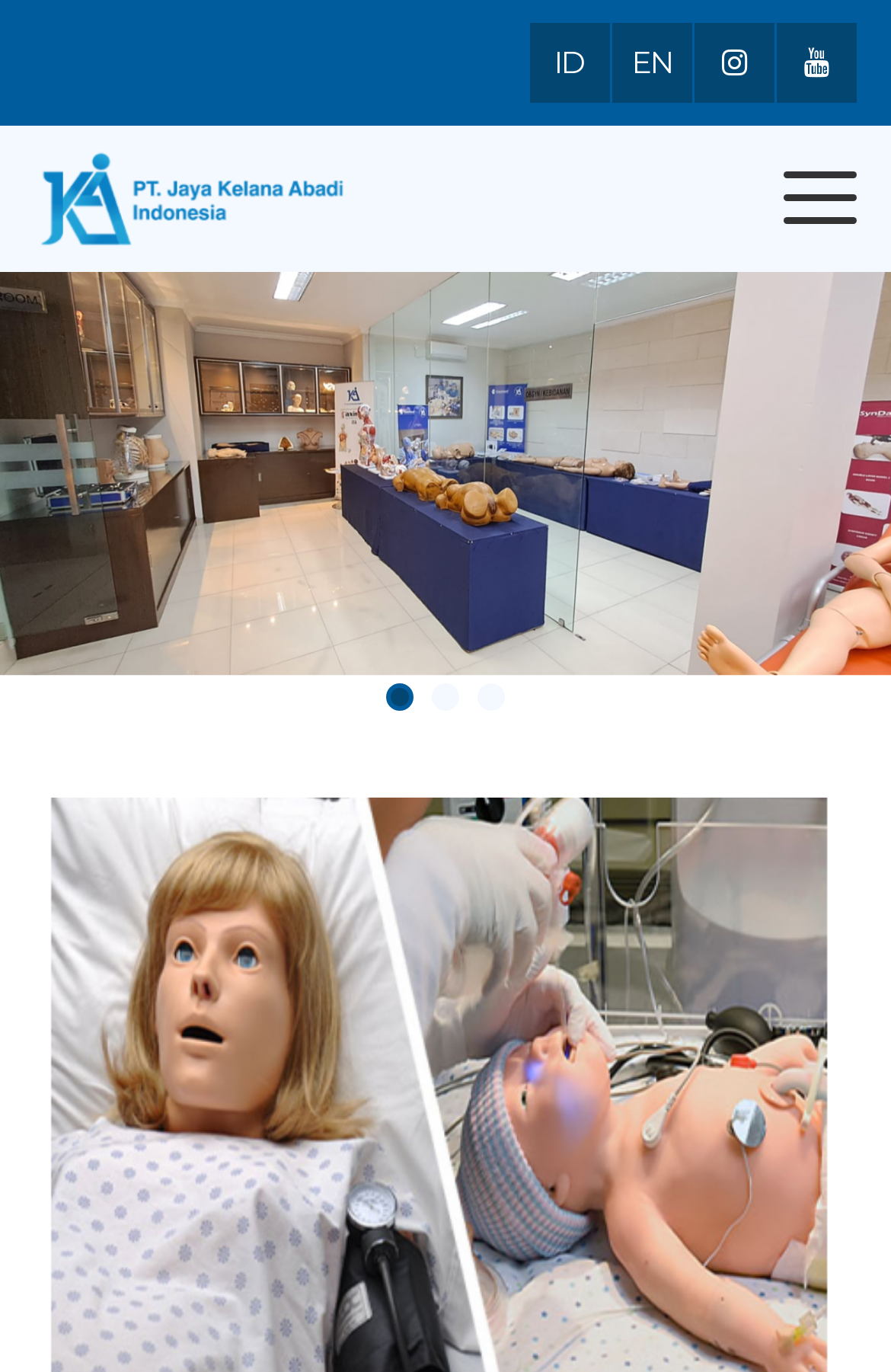Construct a comprehensive description capturing every detail on the webpage.

The webpage is titled "Home | JAYA KELANA". At the top, there are four links aligned horizontally, with the first link labeled "ID", the second link labeled "EN", and the third and fourth links represented by icons. Below these links, there is a prominent image that takes up a significant portion of the top section of the page. To the right of the image, there is a button with no label.